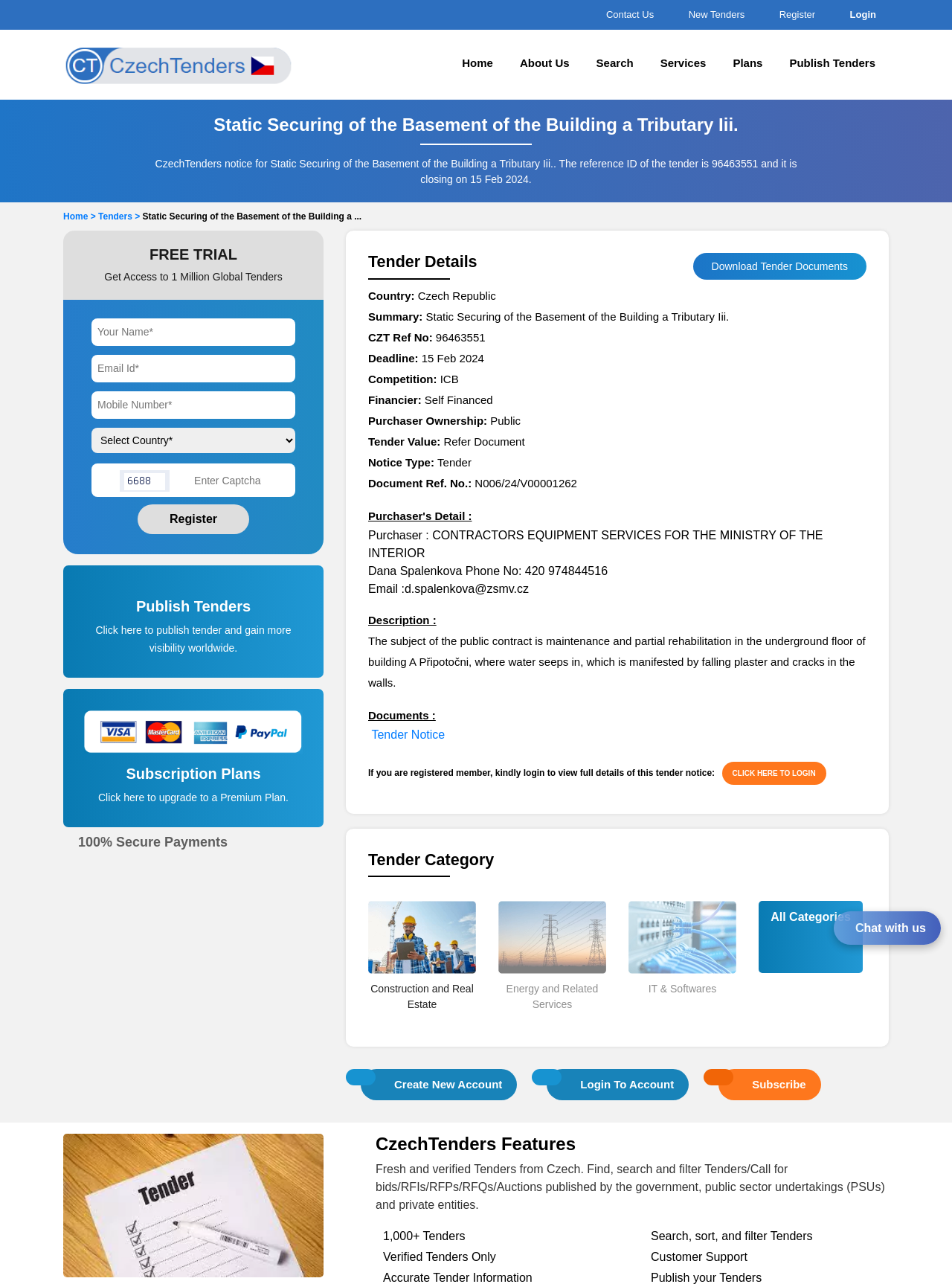Could you provide the bounding box coordinates for the portion of the screen to click to complete this instruction: "Login to your account"?

[0.889, 0.007, 0.92, 0.016]